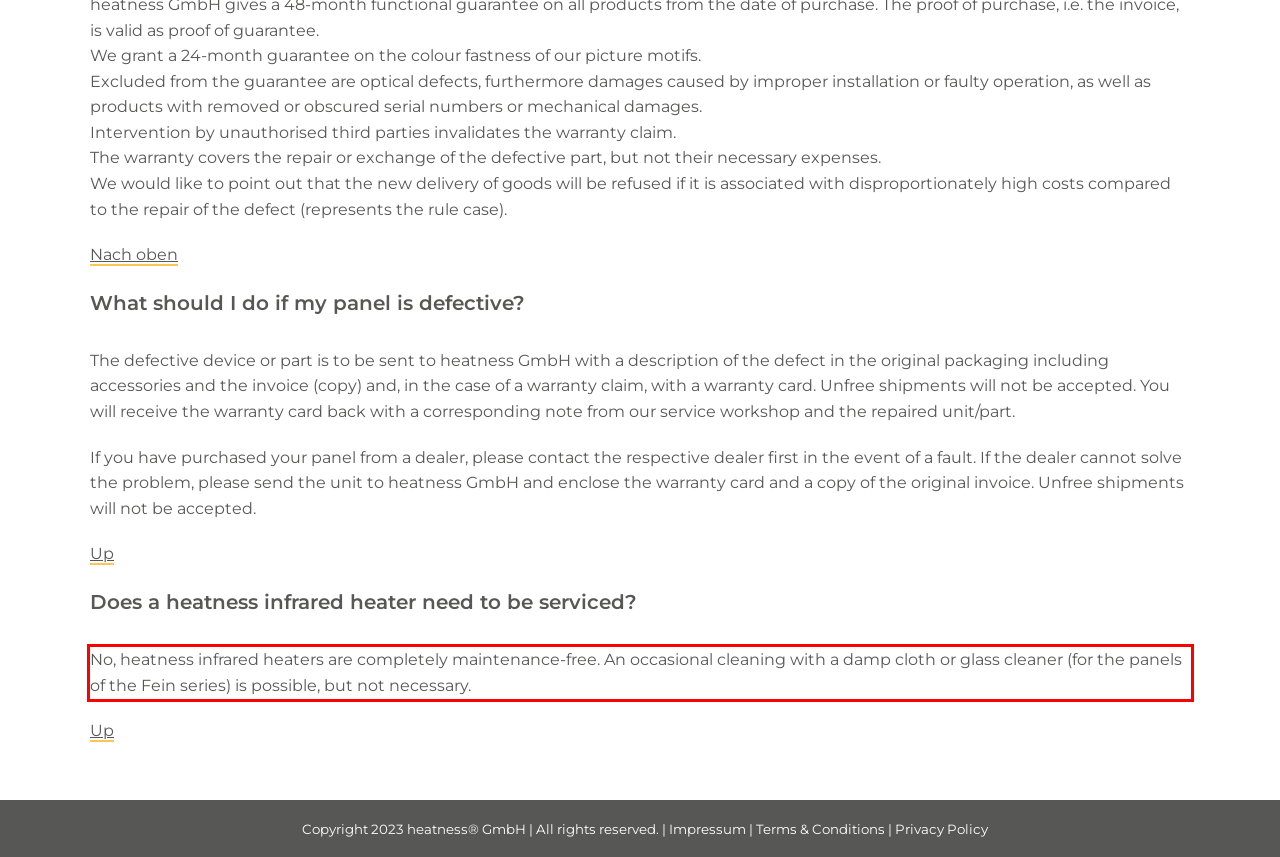There is a screenshot of a webpage with a red bounding box around a UI element. Please use OCR to extract the text within the red bounding box.

No, heatness infrared heaters are completely maintenance-free. An occasional cleaning with a damp cloth or glass cleaner (for the panels of the Fein series) is possible, but not necessary.